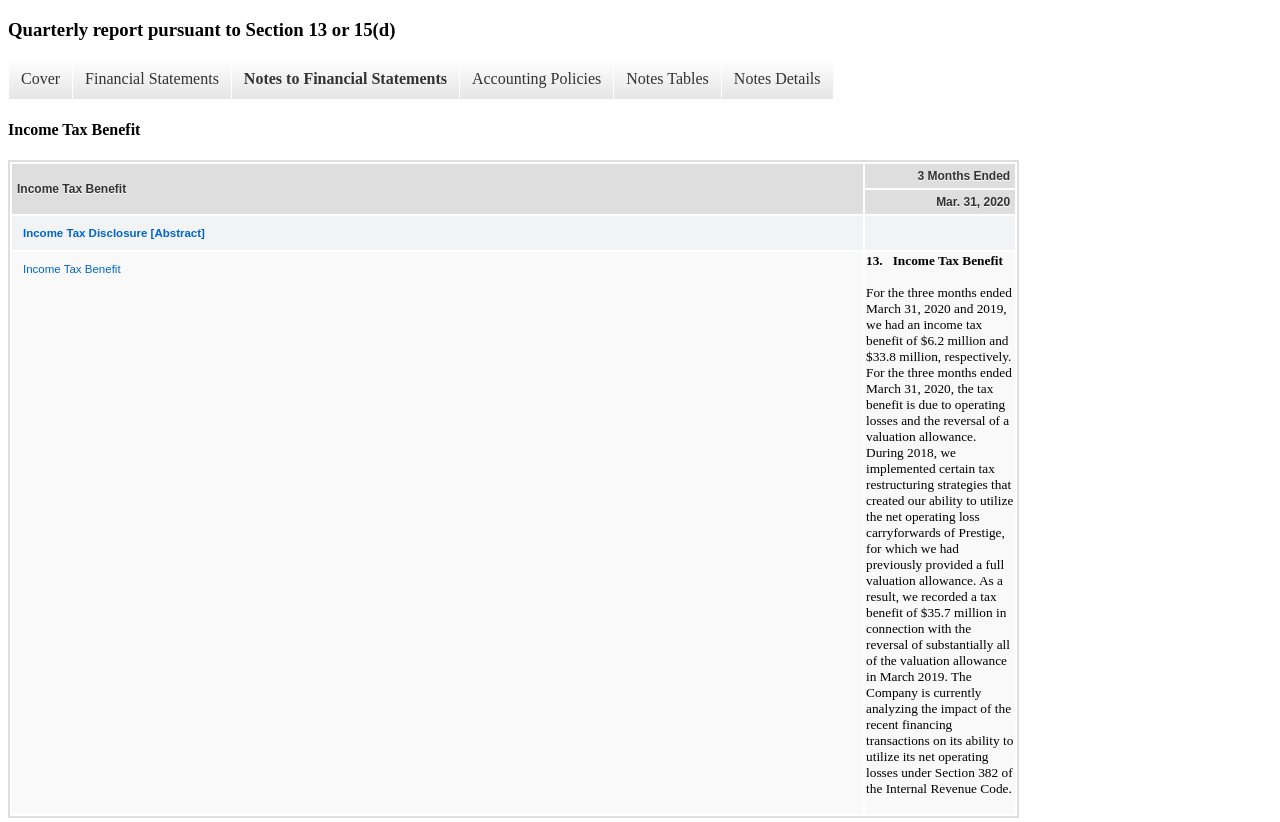Can you pinpoint the bounding box coordinates for the clickable element required for this instruction: "View post details"? The coordinates should be four float numbers between 0 and 1, i.e., [left, top, right, bottom].

None